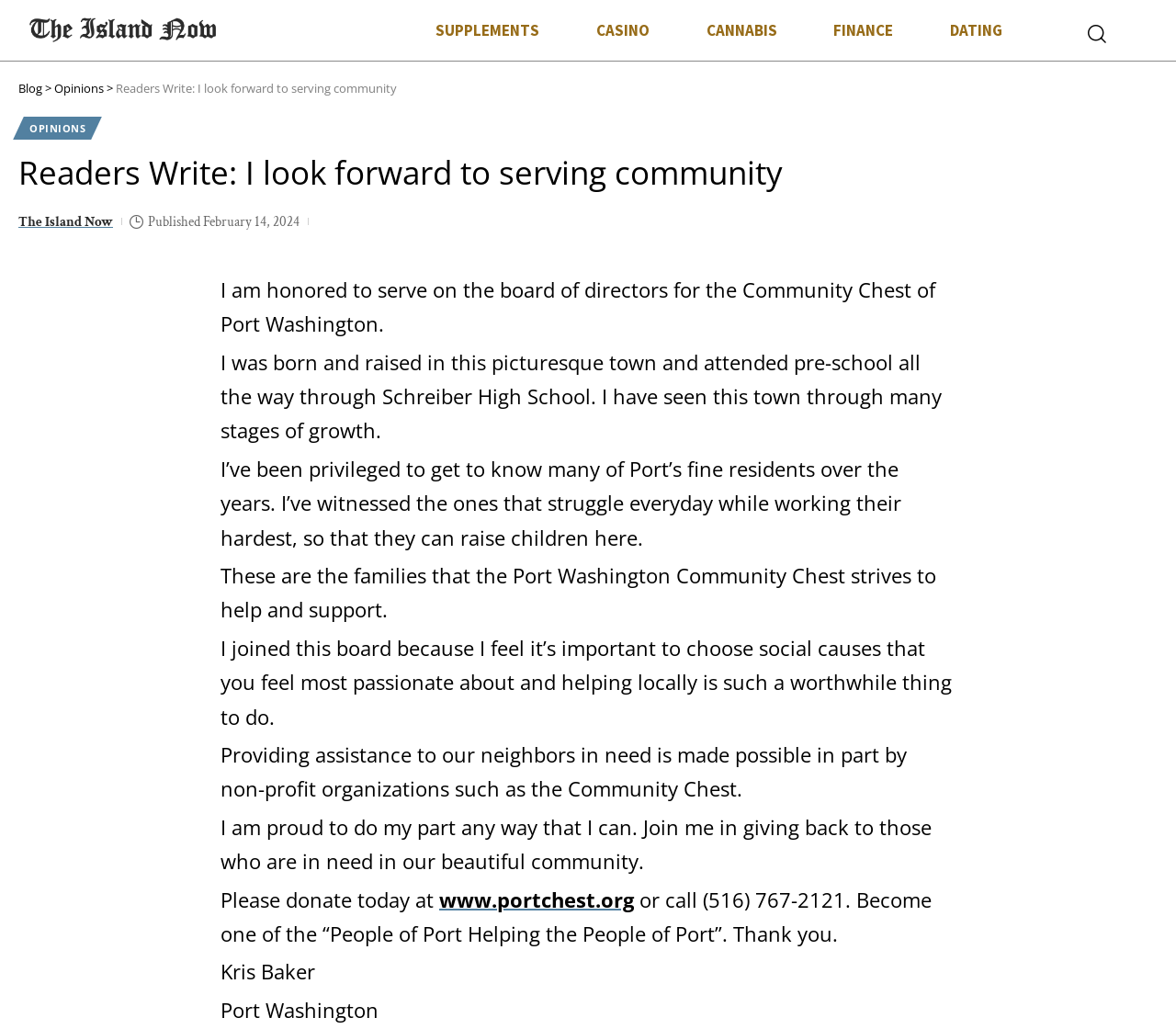For the following element description, predict the bounding box coordinates in the format (top-left x, top-left y, bottom-right x, bottom-right y). All values should be floating point numbers between 0 and 1. Description: The Island Now

[0.016, 0.204, 0.096, 0.227]